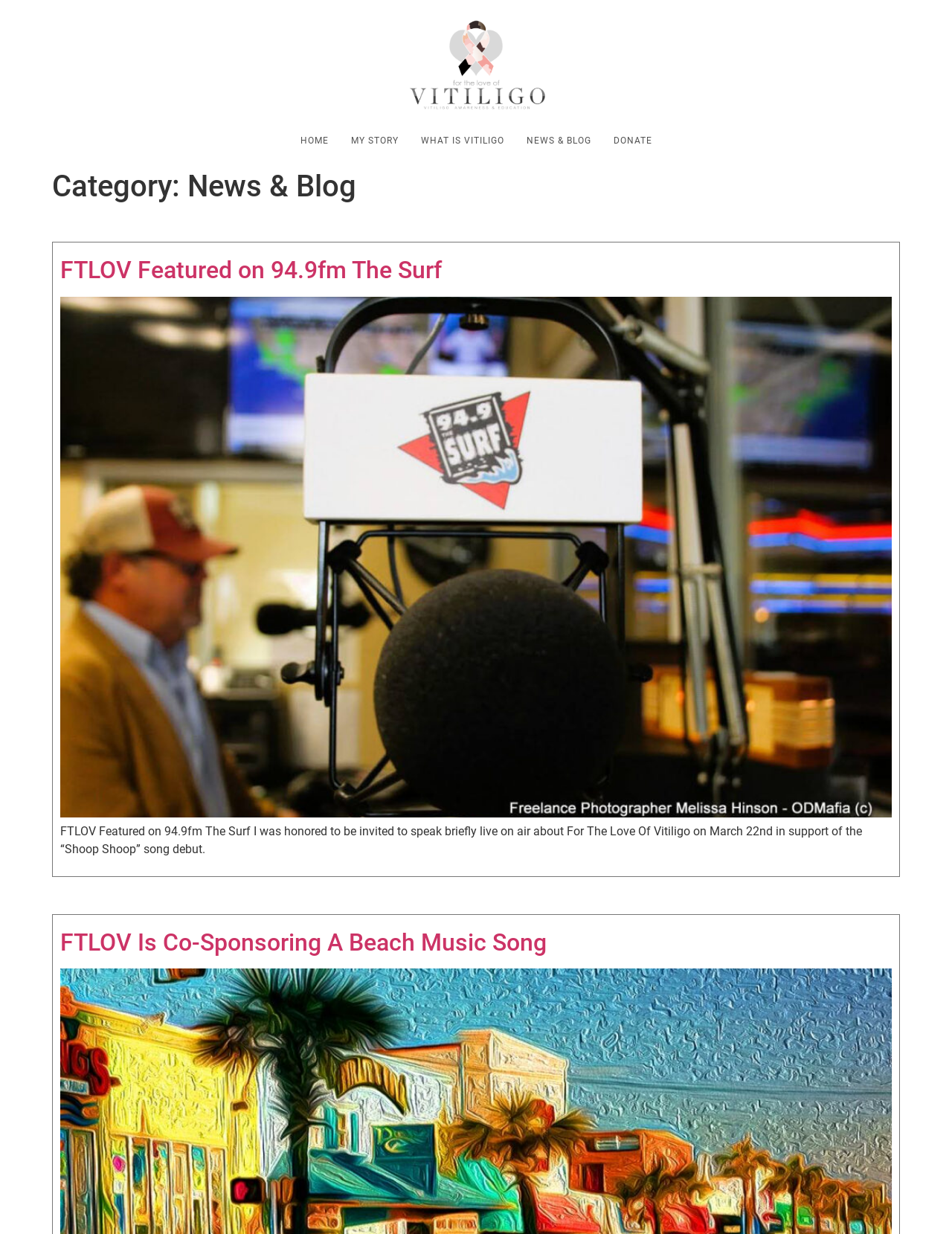Determine which piece of text is the heading of the webpage and provide it.

Category: News & Blog